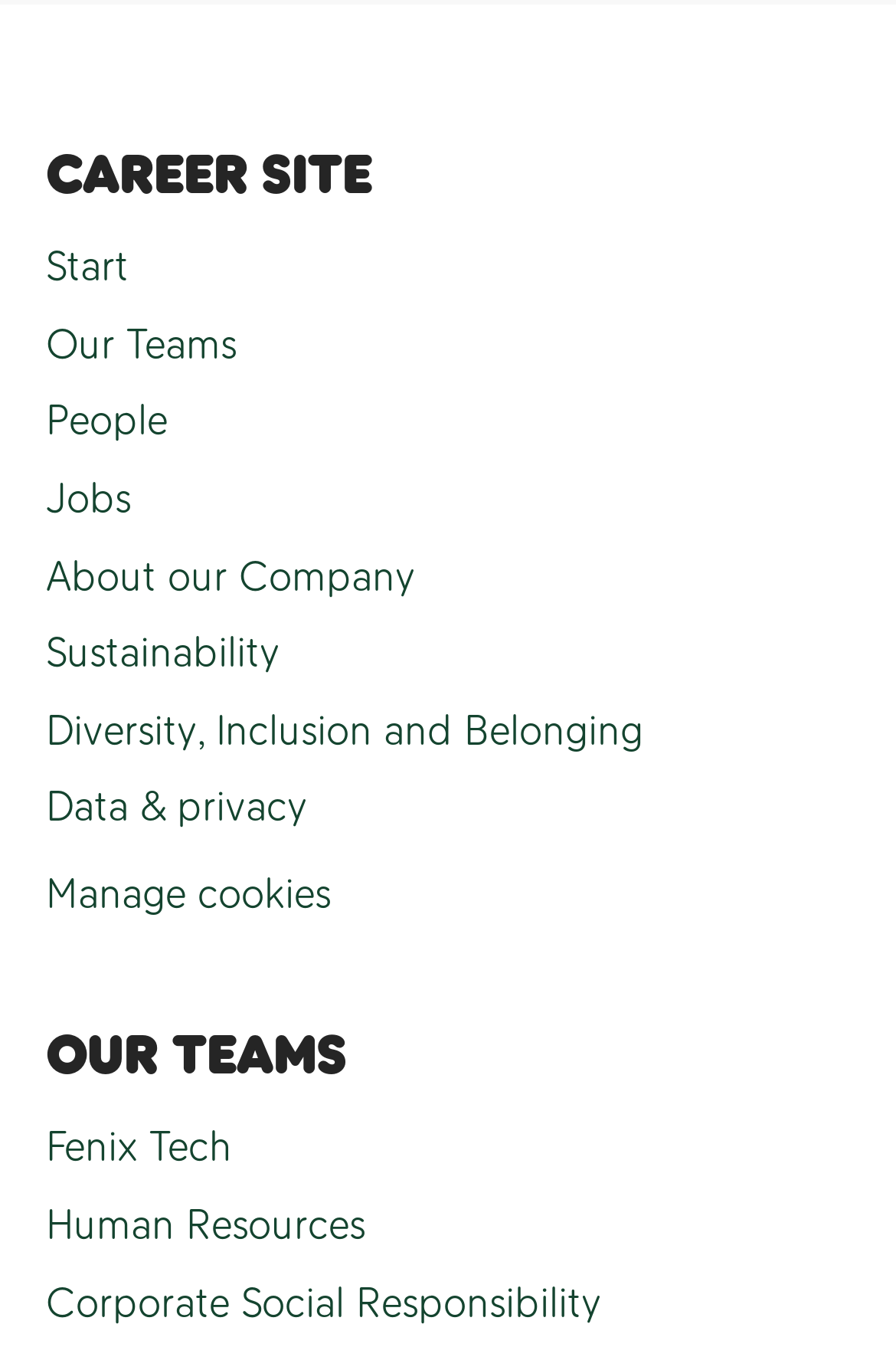Observe the image and answer the following question in detail: What is the purpose of the button on the webpage?

The button on the webpage with a bounding box coordinate of [0.051, 0.64, 0.369, 0.691] is used to manage cookies.